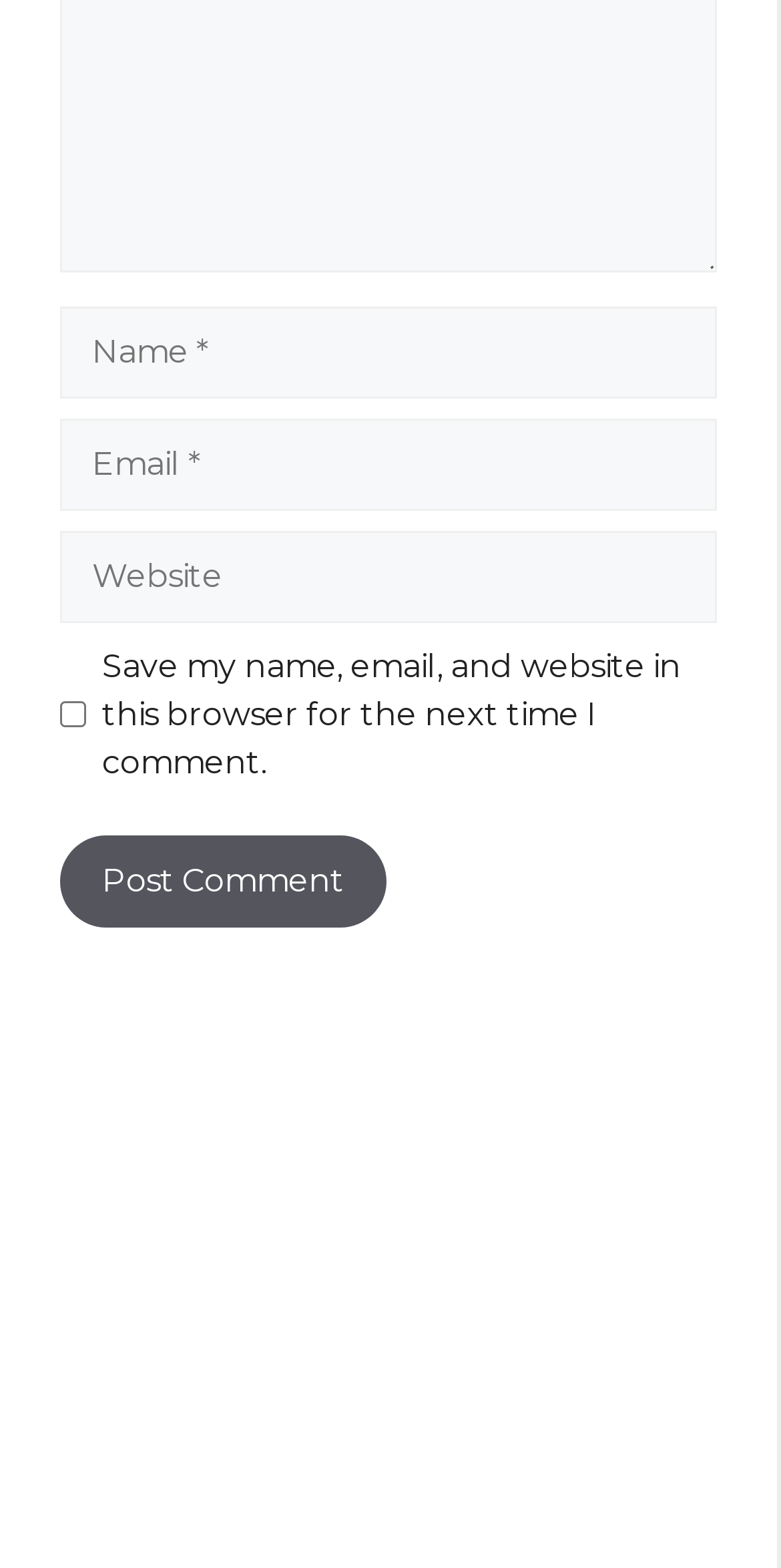Kindly determine the bounding box coordinates for the area that needs to be clicked to execute this instruction: "Enter your name".

[0.077, 0.195, 0.918, 0.254]